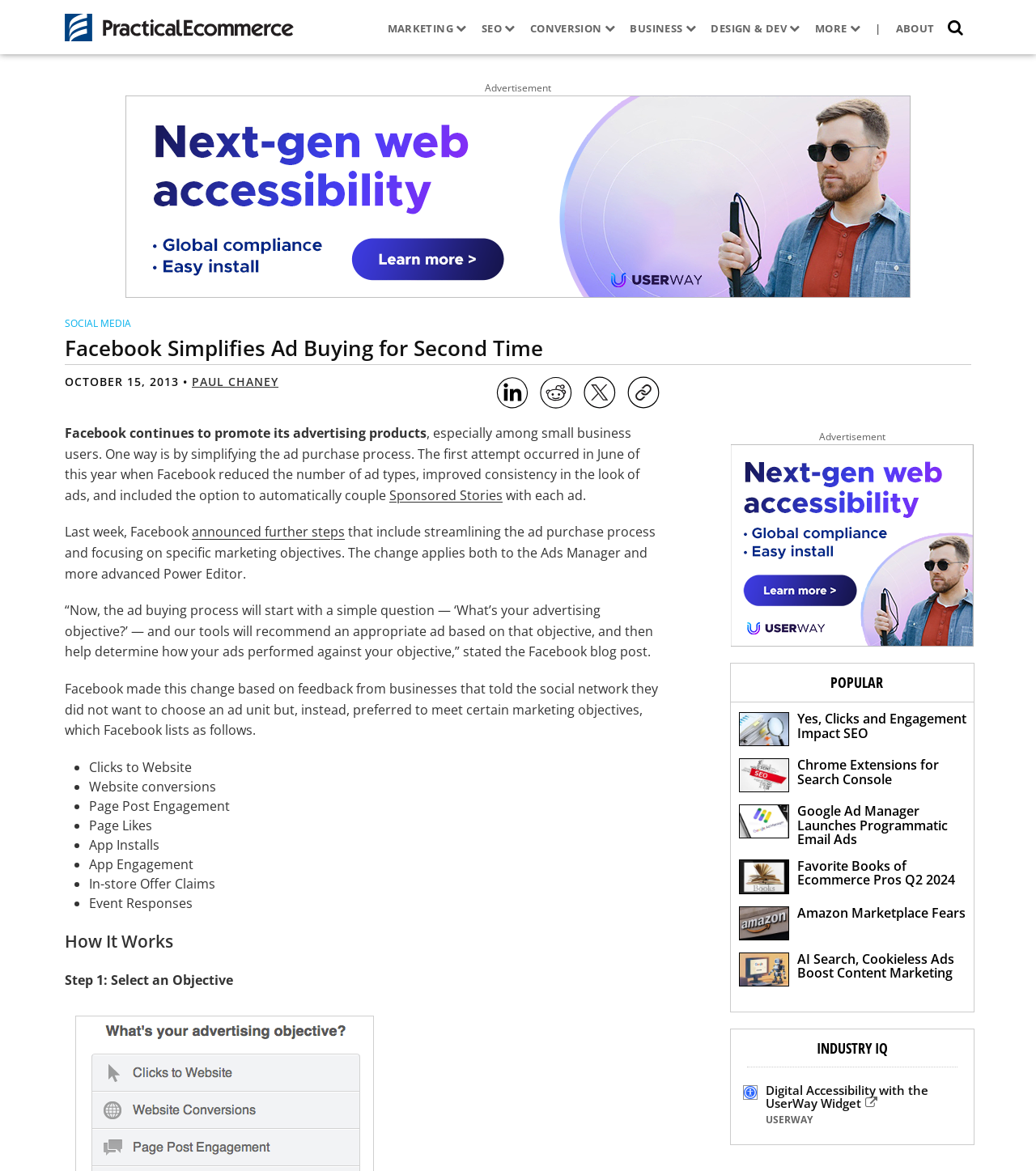Please find the bounding box coordinates of the clickable region needed to complete the following instruction: "Read more about 'Facebook Simplifies Ad Buying for Second Time'". The bounding box coordinates must consist of four float numbers between 0 and 1, i.e., [left, top, right, bottom].

[0.062, 0.284, 0.938, 0.312]